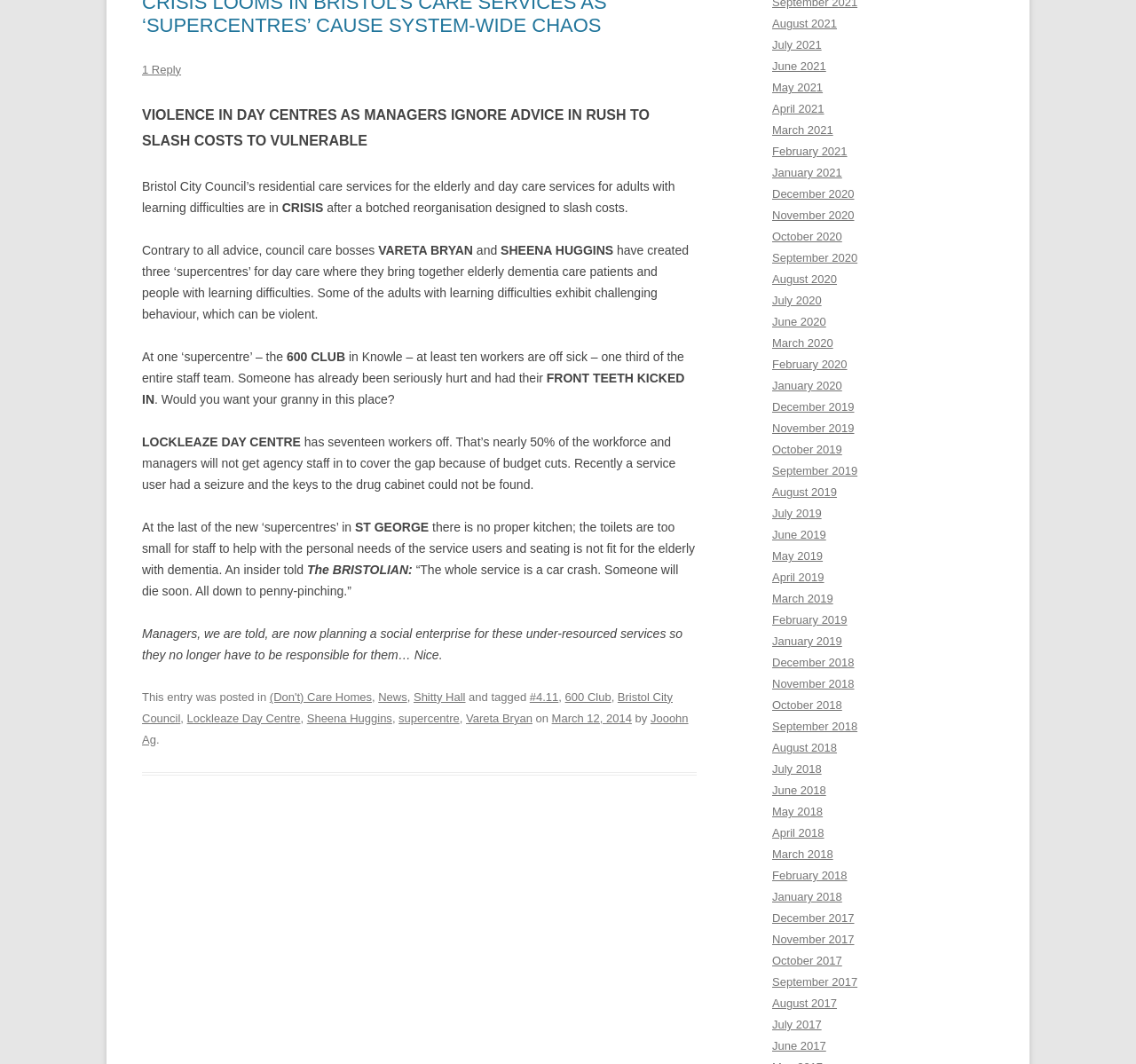Pinpoint the bounding box coordinates of the area that must be clicked to complete this instruction: "Go to the 'Lockleaze Day Centre' page".

[0.165, 0.669, 0.264, 0.681]